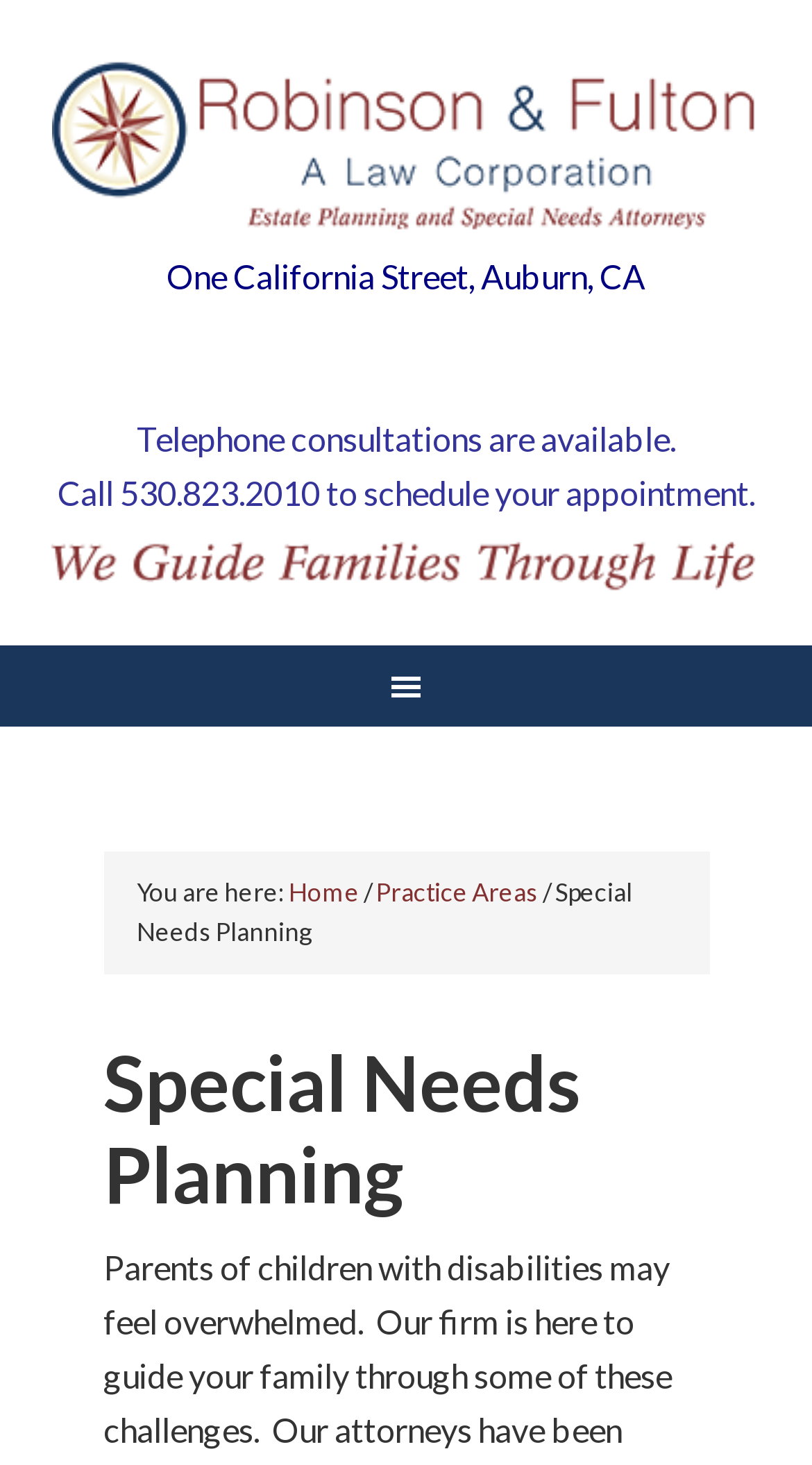Given the description "Practice Areas", determine the bounding box of the corresponding UI element.

[0.463, 0.598, 0.663, 0.619]